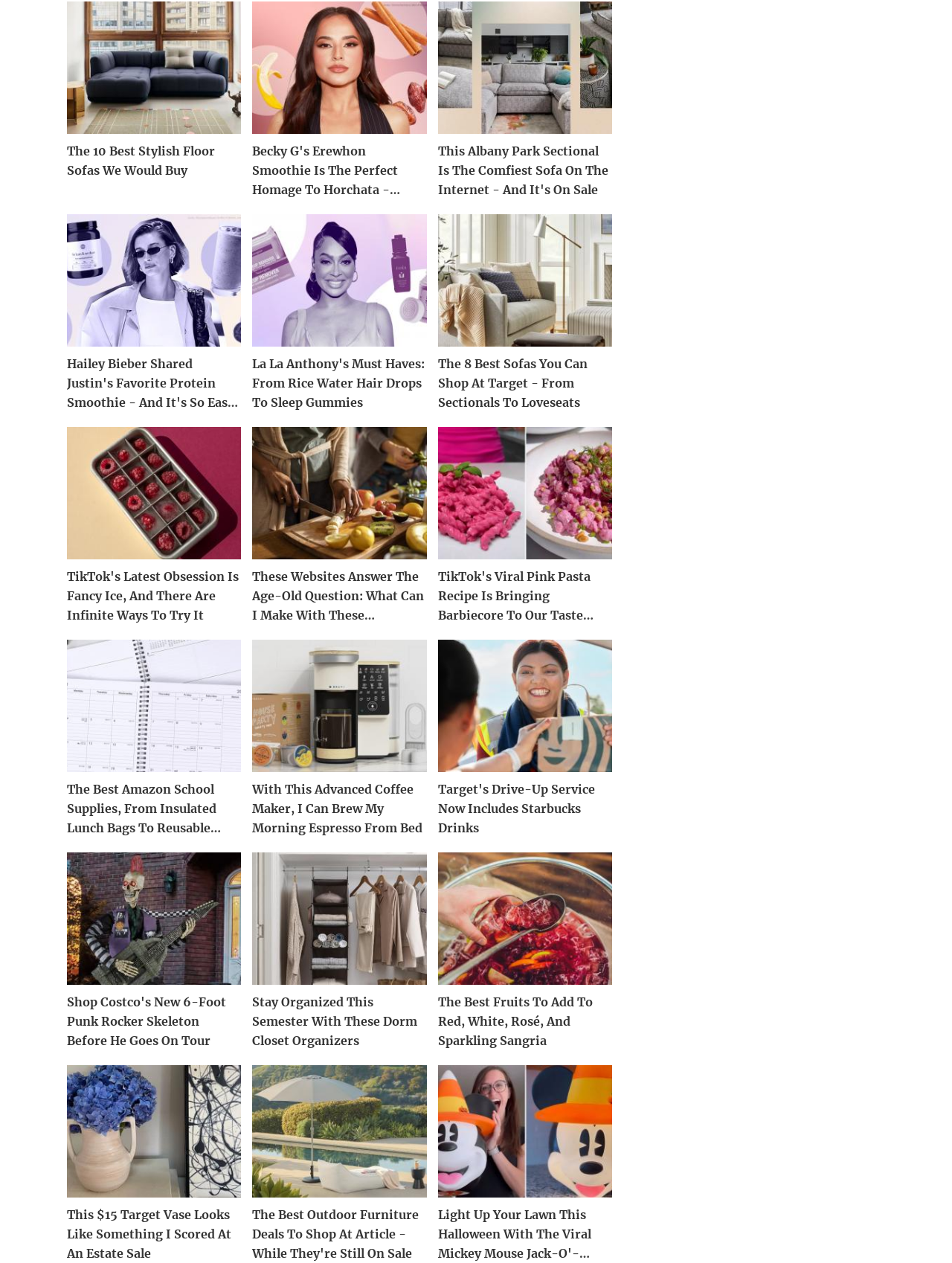Please identify the bounding box coordinates for the region that you need to click to follow this instruction: "Explore the Albany Park sectional sofa on sale".

[0.46, 0.001, 0.643, 0.106]